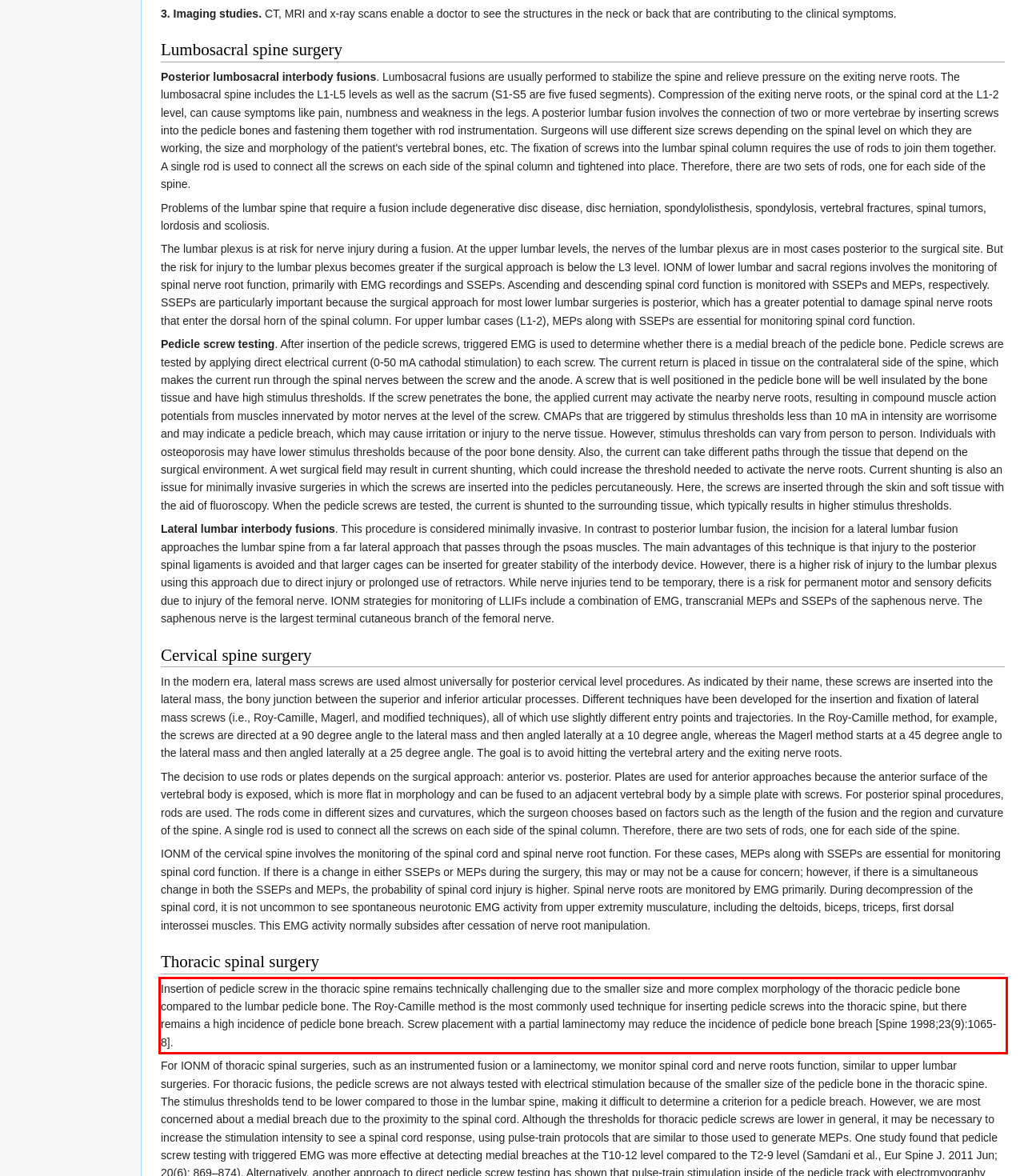You are presented with a webpage screenshot featuring a red bounding box. Perform OCR on the text inside the red bounding box and extract the content.

Insertion of pedicle screw in the thoracic spine remains technically challenging due to the smaller size and more complex morphology of the thoracic pedicle bone compared to the lumbar pedicle bone. The Roy-Camille method is the most commonly used technique for inserting pedicle screws into the thoracic spine, but there remains a high incidence of pedicle bone breach. Screw placement with a partial laminectomy may reduce the incidence of pedicle bone breach [Spine 1998;23(9):1065-8].